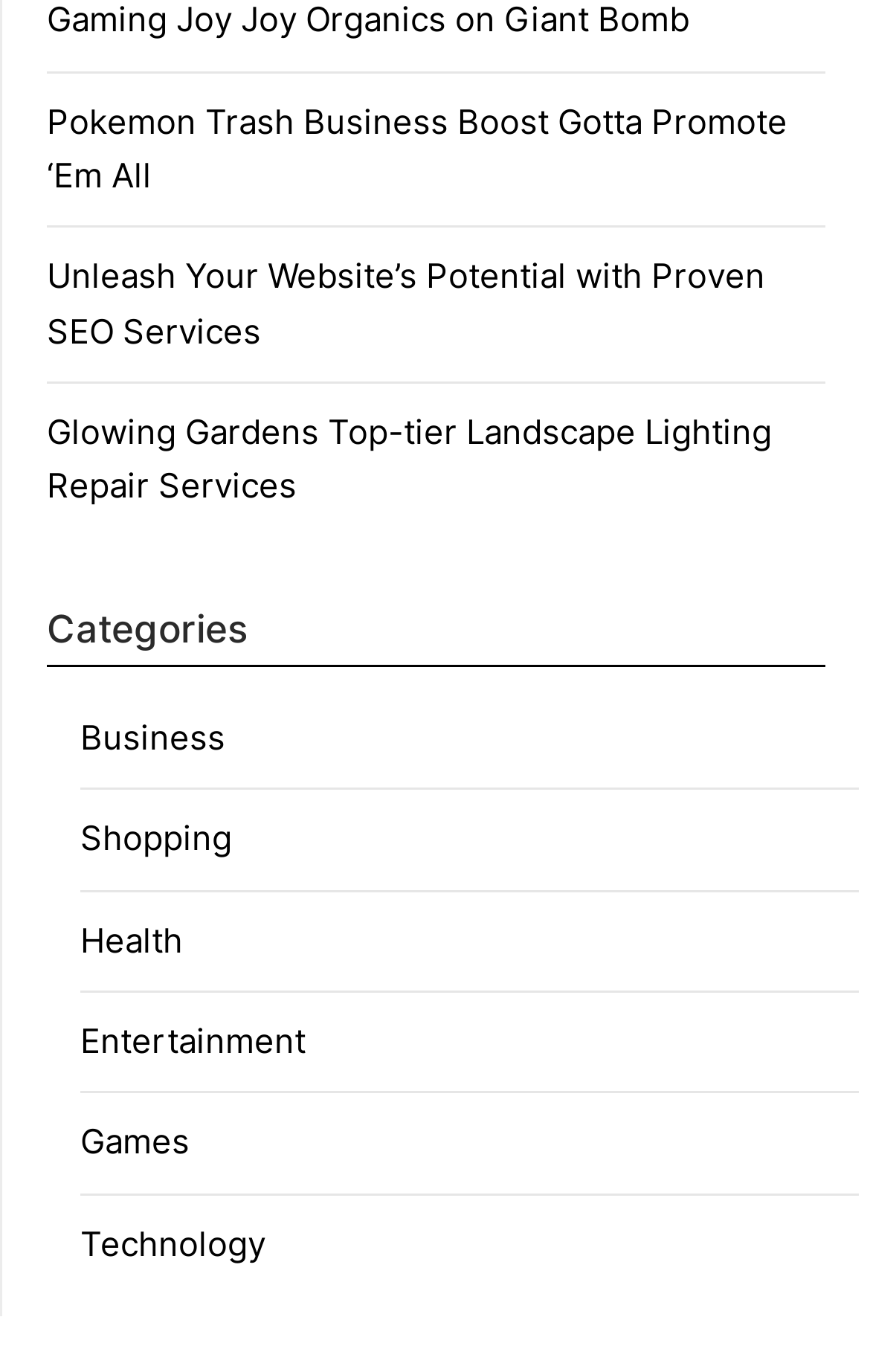Please find the bounding box coordinates of the element that you should click to achieve the following instruction: "View 'Business' category". The coordinates should be presented as four float numbers between 0 and 1: [left, top, right, bottom].

[0.092, 0.522, 0.259, 0.553]